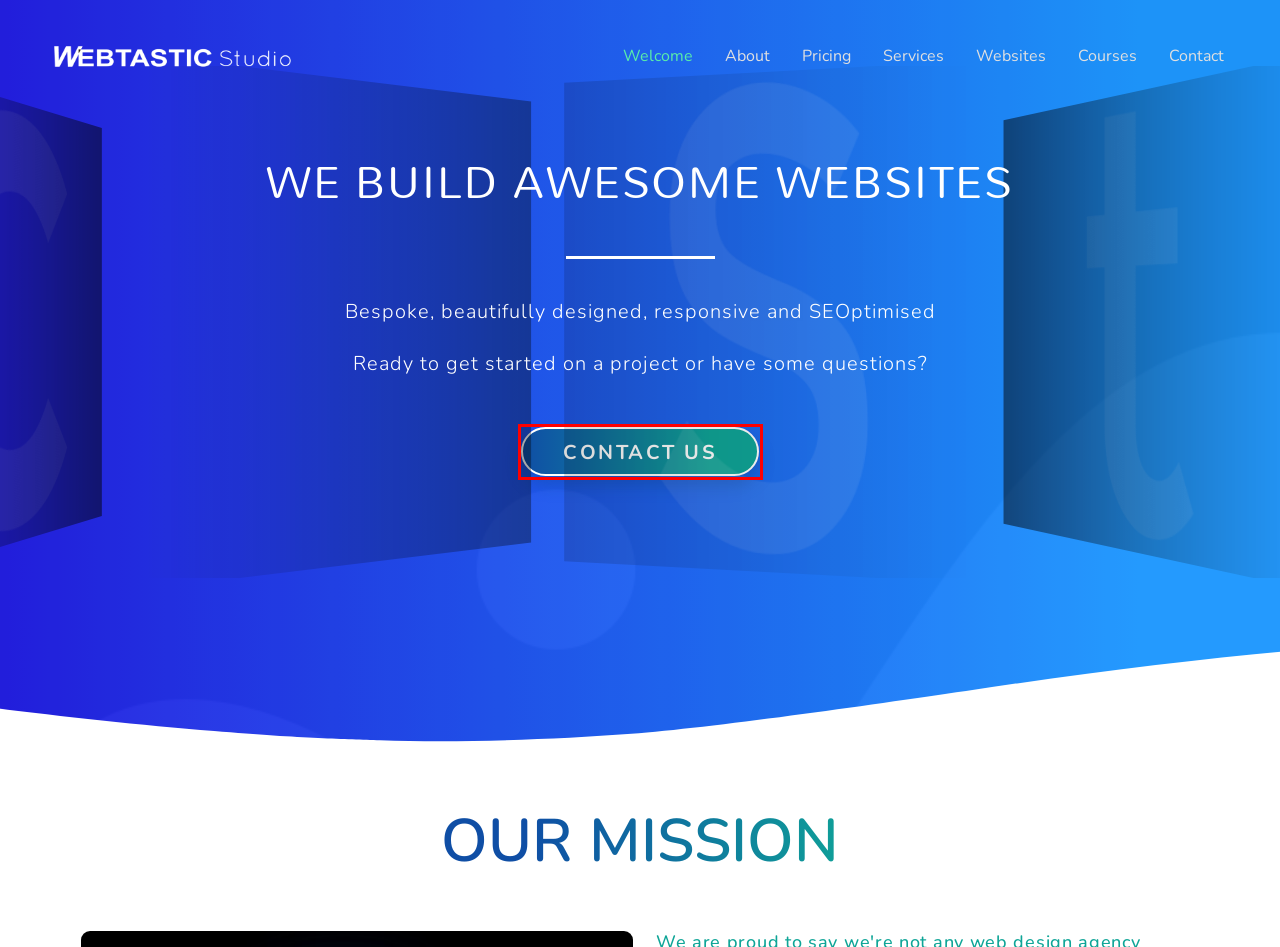You are given a screenshot of a webpage with a red rectangle bounding box around an element. Choose the best webpage description that matches the page after clicking the element in the bounding box. Here are the candidates:
A. Terms - Pro Web Design
B. Contact - Pro Web Design
C. Websites - Pro Web Design
D. Disclaimer - Pro Web Design
E. Privacy Policy - Pro Web Design
F. About - Pro Web Design
G. Pricing - Pro Web Design
H. Services - Pro Web Design

B